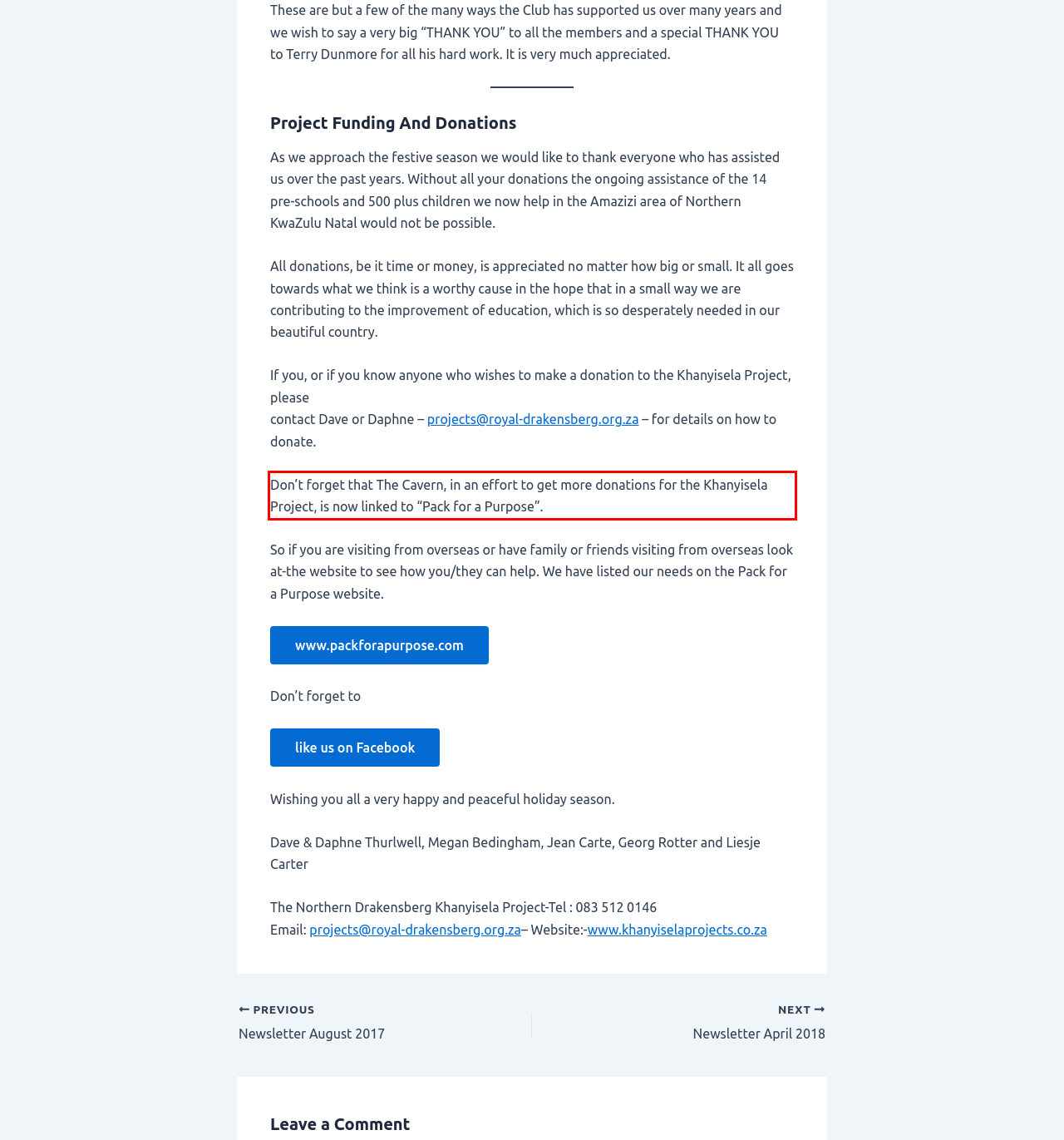Analyze the red bounding box in the provided webpage screenshot and generate the text content contained within.

Don’t forget that The Cavern, in an effort to get more donations for the Khanyisela Project, is now linked to “Pack for a Purpose”.